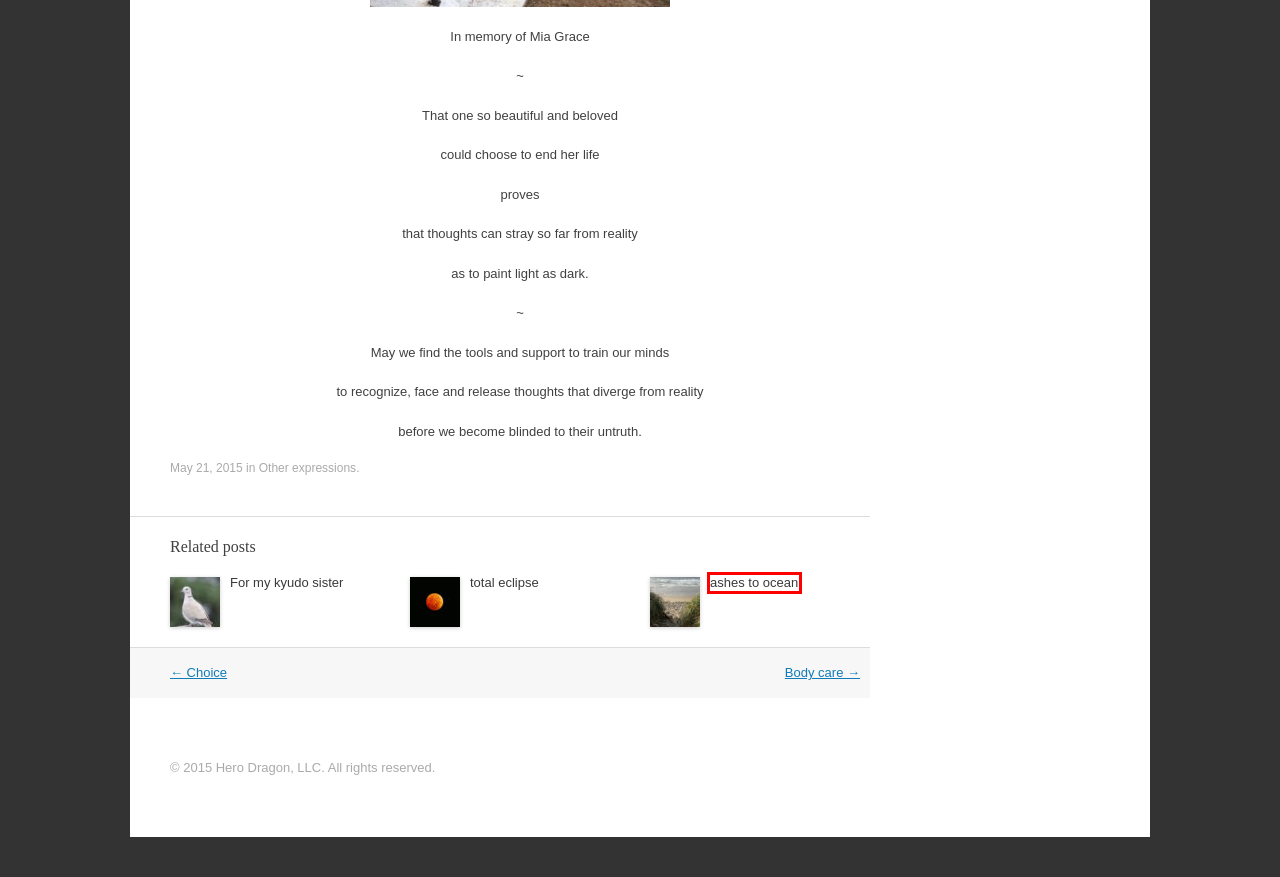Look at the screenshot of a webpage that includes a red bounding box around a UI element. Select the most appropriate webpage description that matches the page seen after clicking the highlighted element. Here are the candidates:
A. Other expressions | Hero Dragon
B. Contact | Hero Dragon
C. Sue | Hero Dragon
D. ashes to ocean | Hero Dragon
E. For my kyudo sister | Hero Dragon
F. Body care | Hero Dragon
G. total eclipse | Hero Dragon
H. Choice | Hero Dragon

D